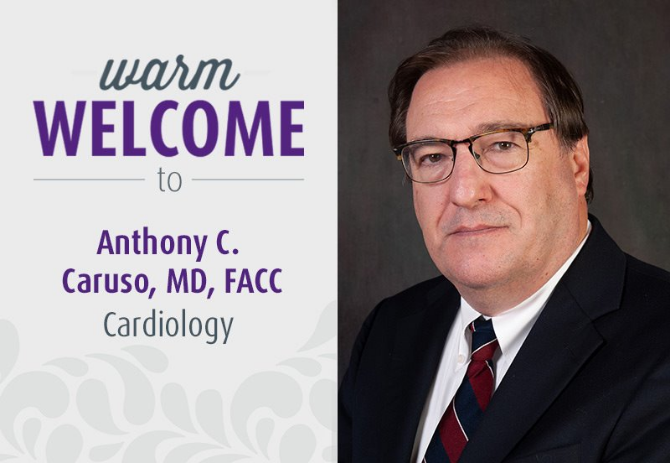With reference to the image, please provide a detailed answer to the following question: What is the color of the font used for Dr. Caruso's name?

The caption specifically mentions that Dr. Caruso's name is prominently displayed in a bold purple font, which indicates the color used for his name.